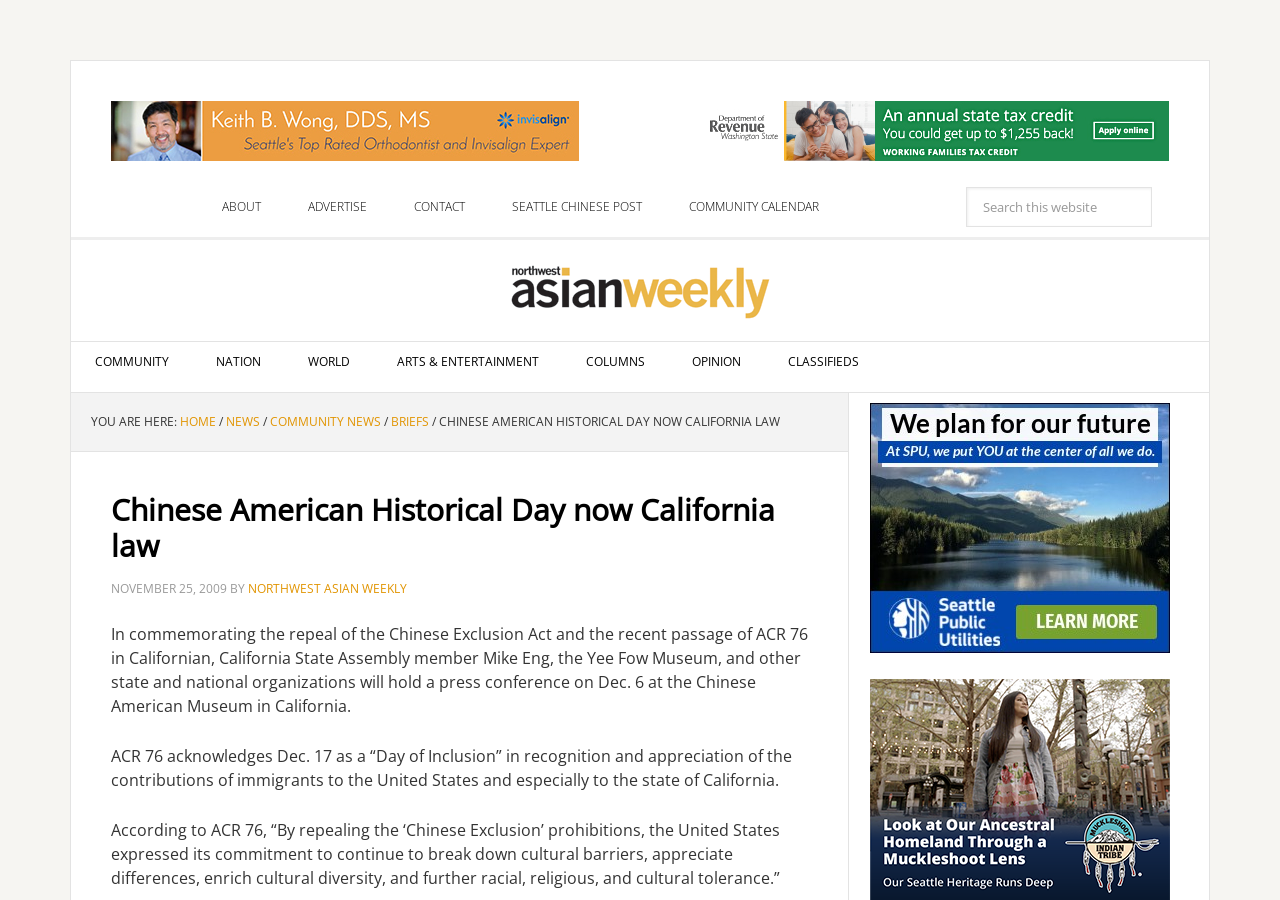Please mark the clickable region by giving the bounding box coordinates needed to complete this instruction: "Go to ABOUT page".

[0.155, 0.208, 0.223, 0.252]